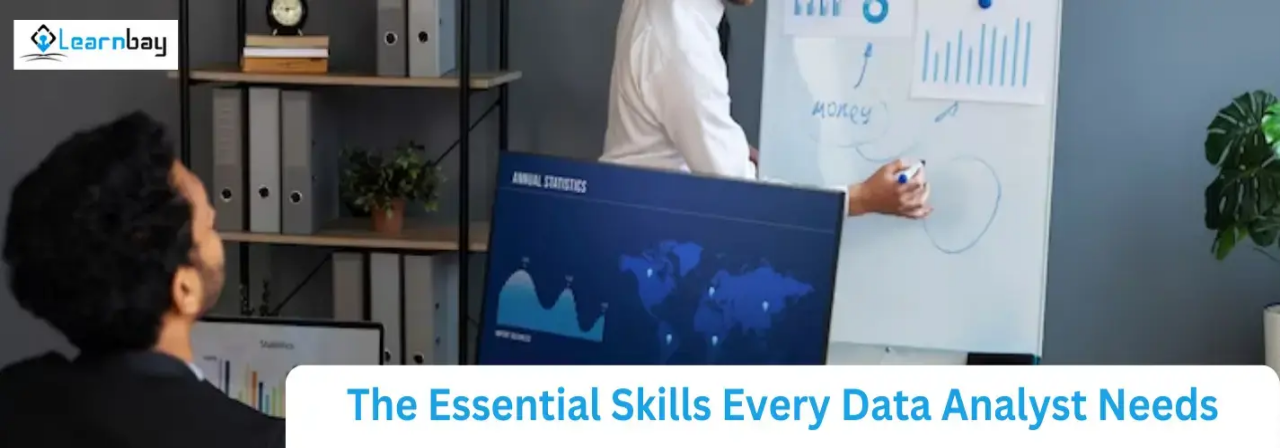Explain what the image portrays in a detailed manner.

The image captures a moment from a professional setting where an instructor is engaging with participants in a data analysis workshop. The instructor, dressed in a white shirt, is actively presenting information on a whiteboard, illustrating various statistics and graphs that likely pertain to data analysis topics. In the foreground, a participant, whose face is partially obscured, attentively listens while seated, projecting an aura of focus and eagerness to learn.

In the background, a large monitor displays insights, primarily focusing on annual statistics with a map highlighting data points globally, symbolizing the vast reach and importance of data analysis in today's world. This visual representation emphasizes critical themes such as market trends and financial analytics, essential for aspiring data analysts.

At the top left corner, the logo of "Learnbay" suggests that this educational platform is dedicated to equipping learners with vital skills. Below the workspace, a bold caption reads, "The Essential Skills Every Data Analyst Needs," reinforcing the educational purpose of this setting and the significance of acquiring foundational skills in data analysis. The overall atmosphere exudes professionalism and a commitment to education, making it an inviting space for those looking to enhance their expertise in data analytics.